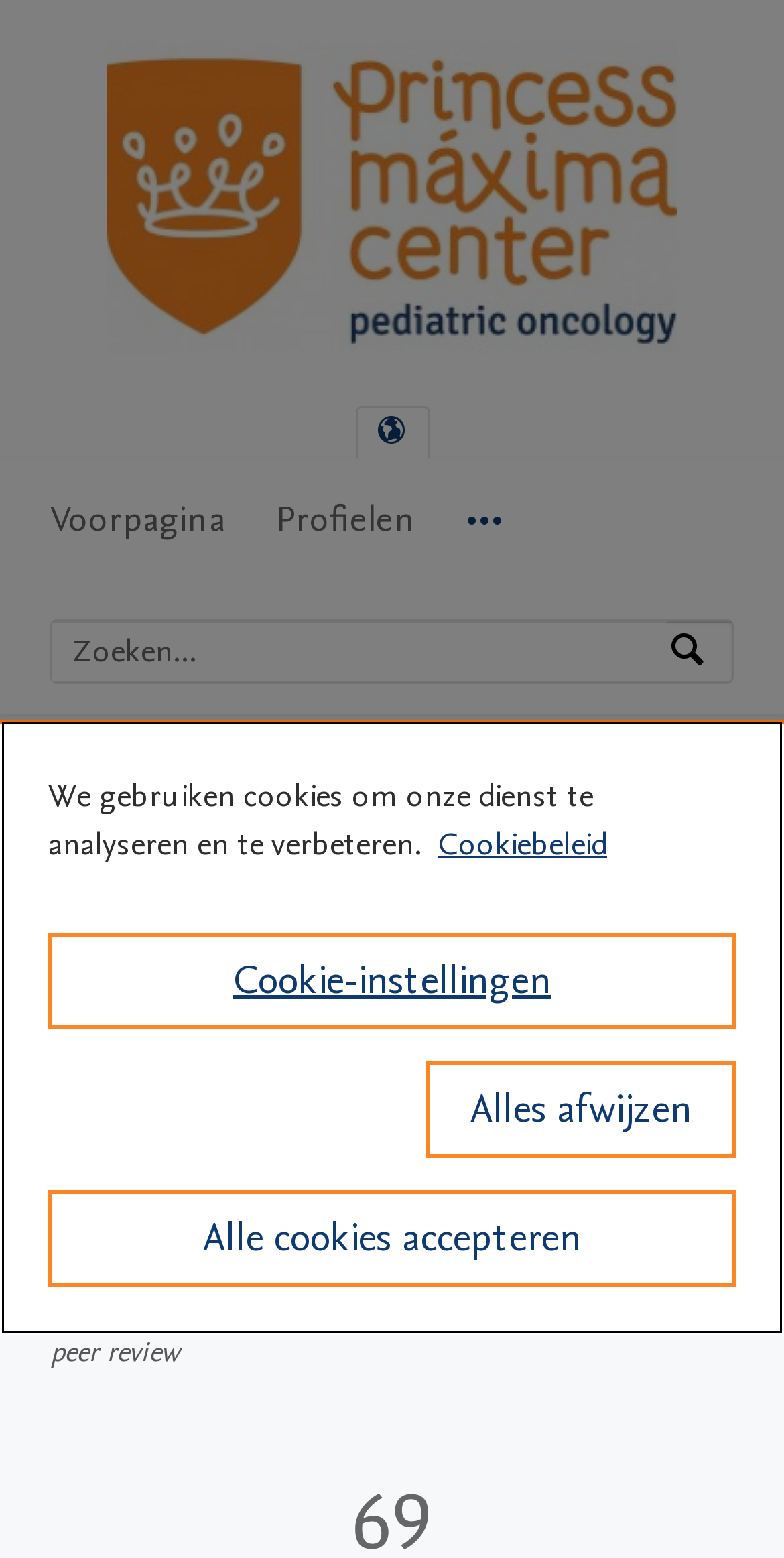Please specify the bounding box coordinates of the clickable region to carry out the following instruction: "Click the logo of Prinses Máxima Centrum". The coordinates should be four float numbers between 0 and 1, in the format [left, top, right, bottom].

[0.136, 0.206, 0.864, 0.235]